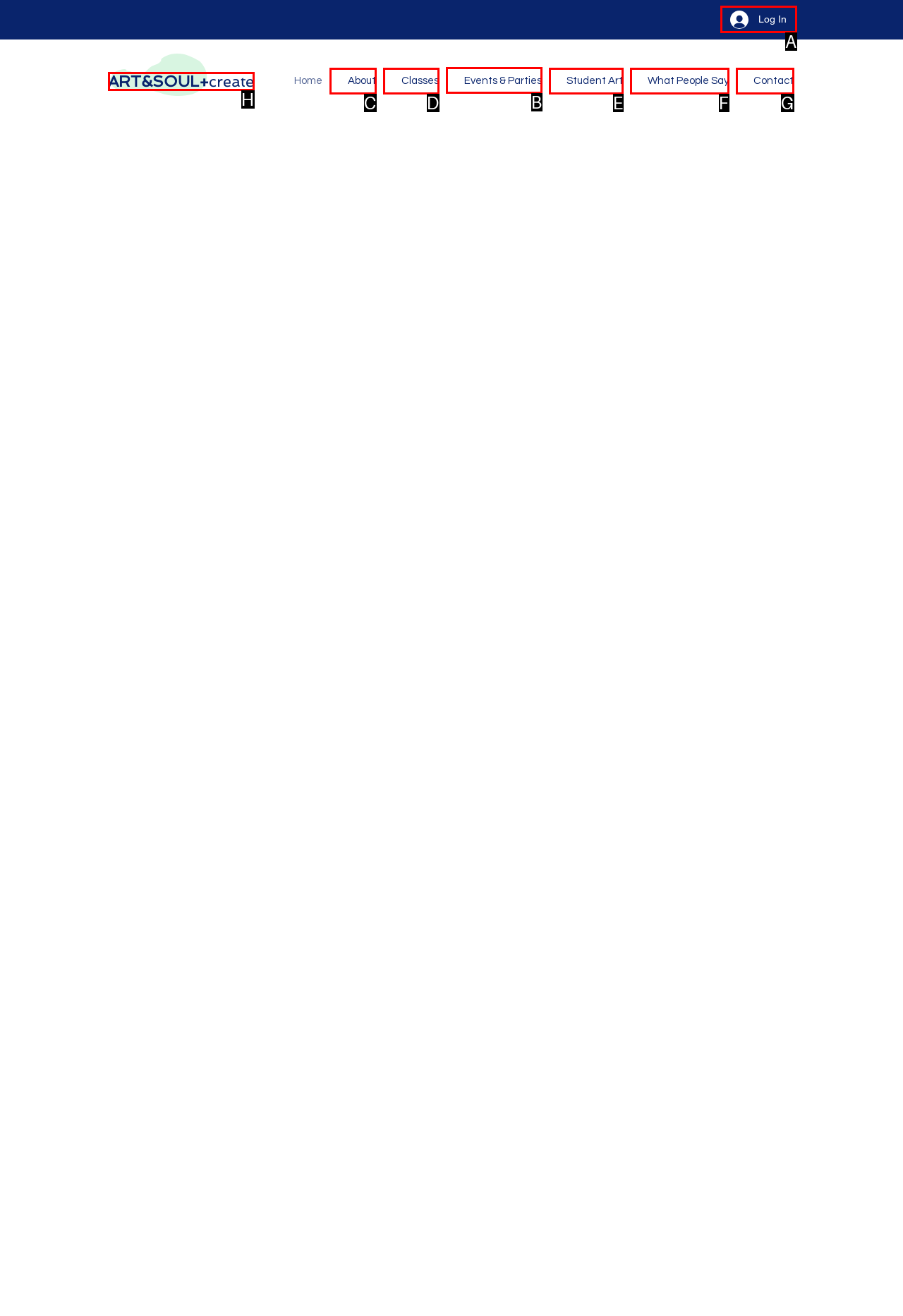What letter corresponds to the UI element to complete this task: Explore the Events & Parties page
Answer directly with the letter.

B